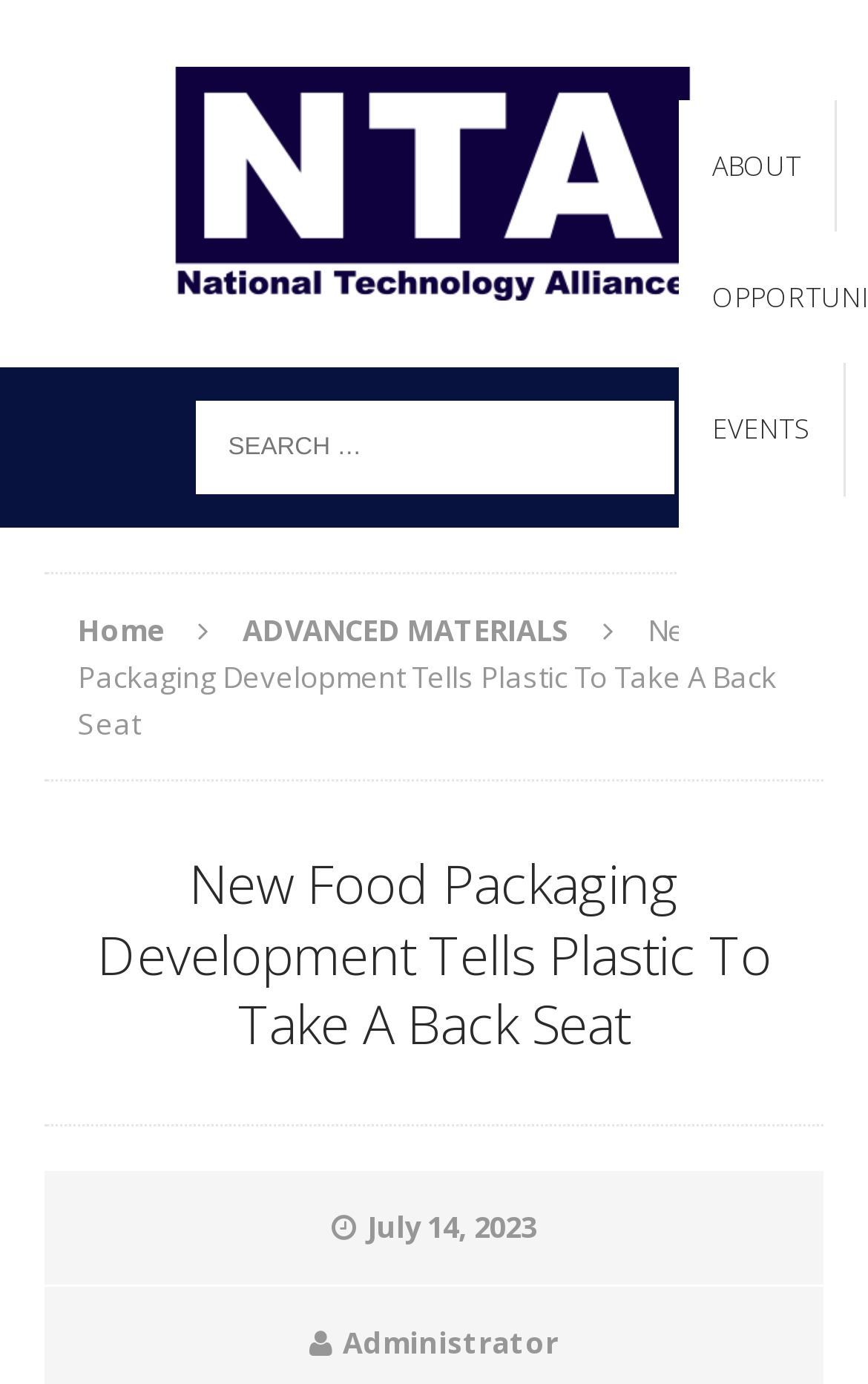Please provide the bounding box coordinates for the element that needs to be clicked to perform the following instruction: "read about advanced materials". The coordinates should be given as four float numbers between 0 and 1, i.e., [left, top, right, bottom].

[0.279, 0.441, 0.656, 0.47]